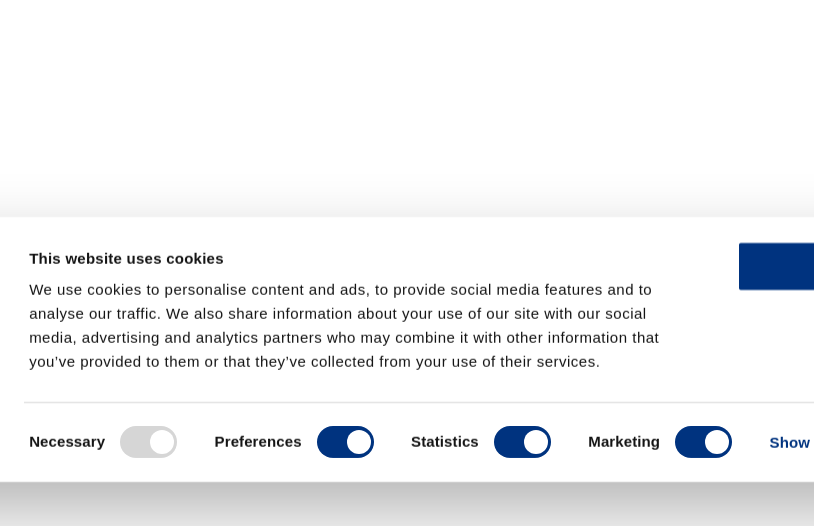Offer a detailed narrative of the scene shown in the image.

The image showcases a cookie consent modal prominently displayed on a website. The white background highlights the message informing users that the site utilizes cookies to enhance user experience, personalize content and ads, and analyze traffic. It details the sharing of information with social media and analytics partners. Below the message, there are toggle switches representing various consent options: "Necessary," "Preferences," "Statistics," and "Marketing," each allowing users to select their cookie preferences. An "OK" button is positioned at the bottom right, encouraging users to confirm their choices. This interface is designed to ensure transparency and obtain user consent in a straightforward manner.